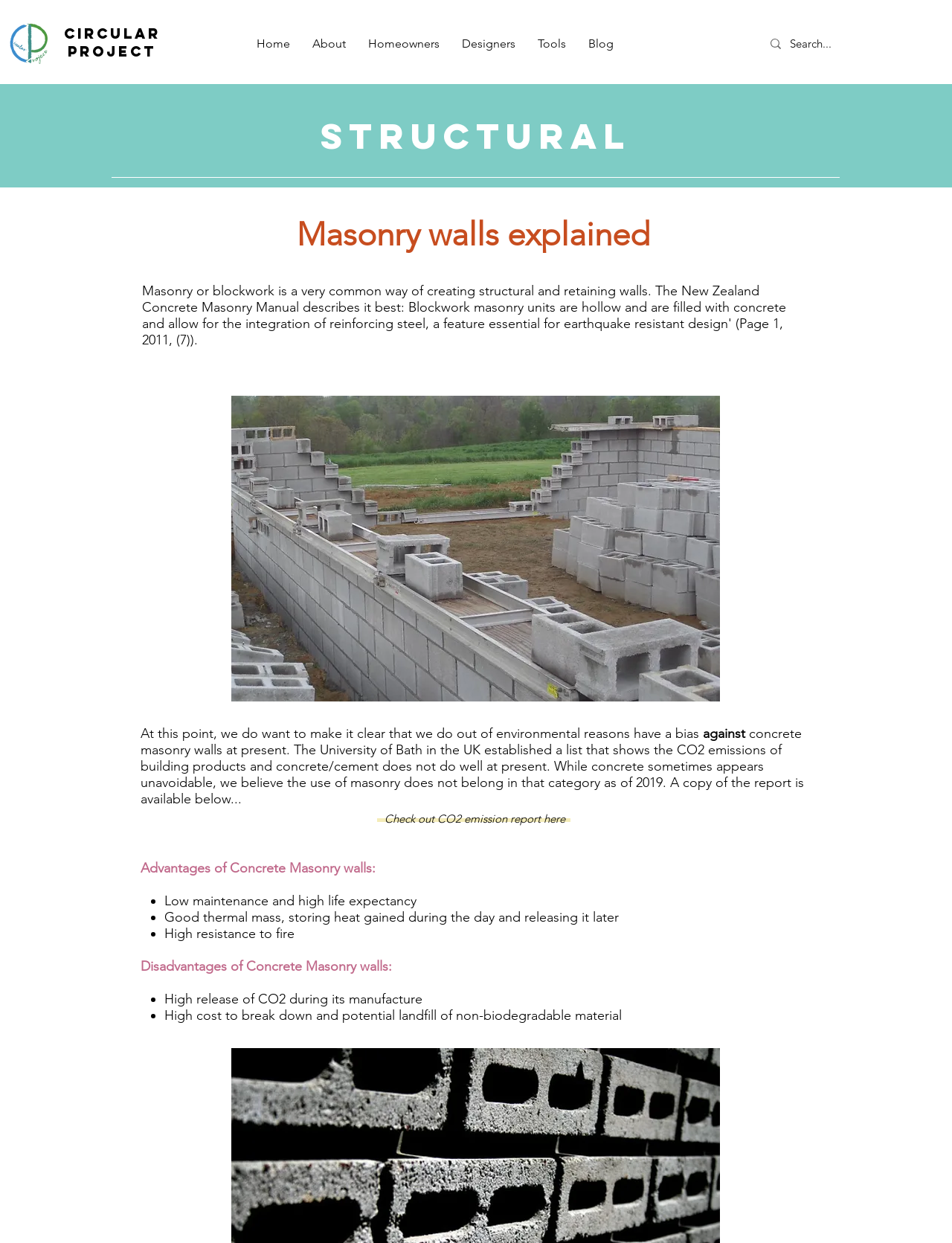What is one disadvantage of concrete masonry walls?
Please respond to the question with a detailed and well-explained answer.

The webpage lists several disadvantages of concrete masonry walls, including high release of CO2 during its manufacture, high cost to break down and potential landfill of non-biodegradable material, among others.